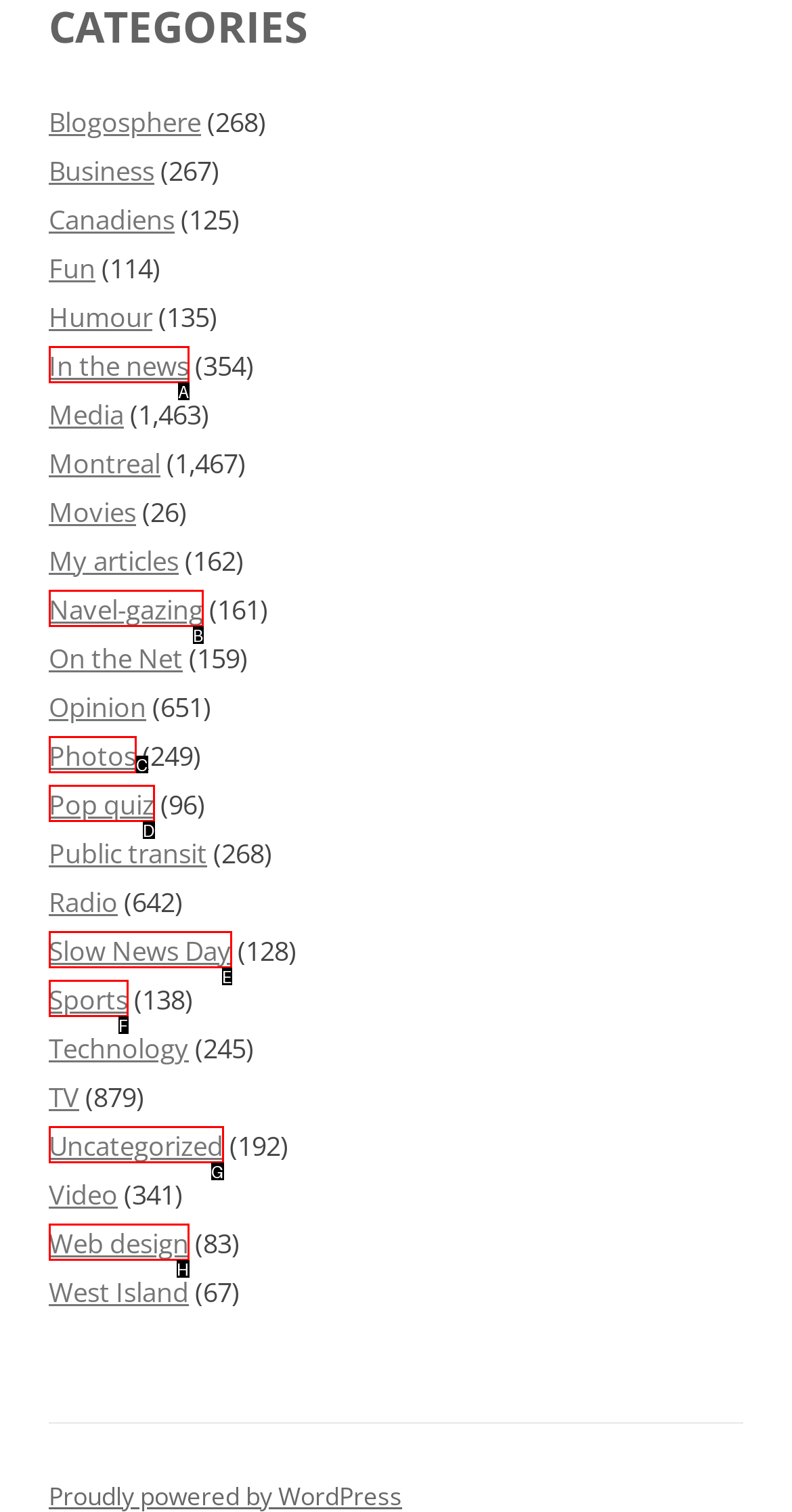Which lettered option matches the following description: Uncategorized
Provide the letter of the matching option directly.

G